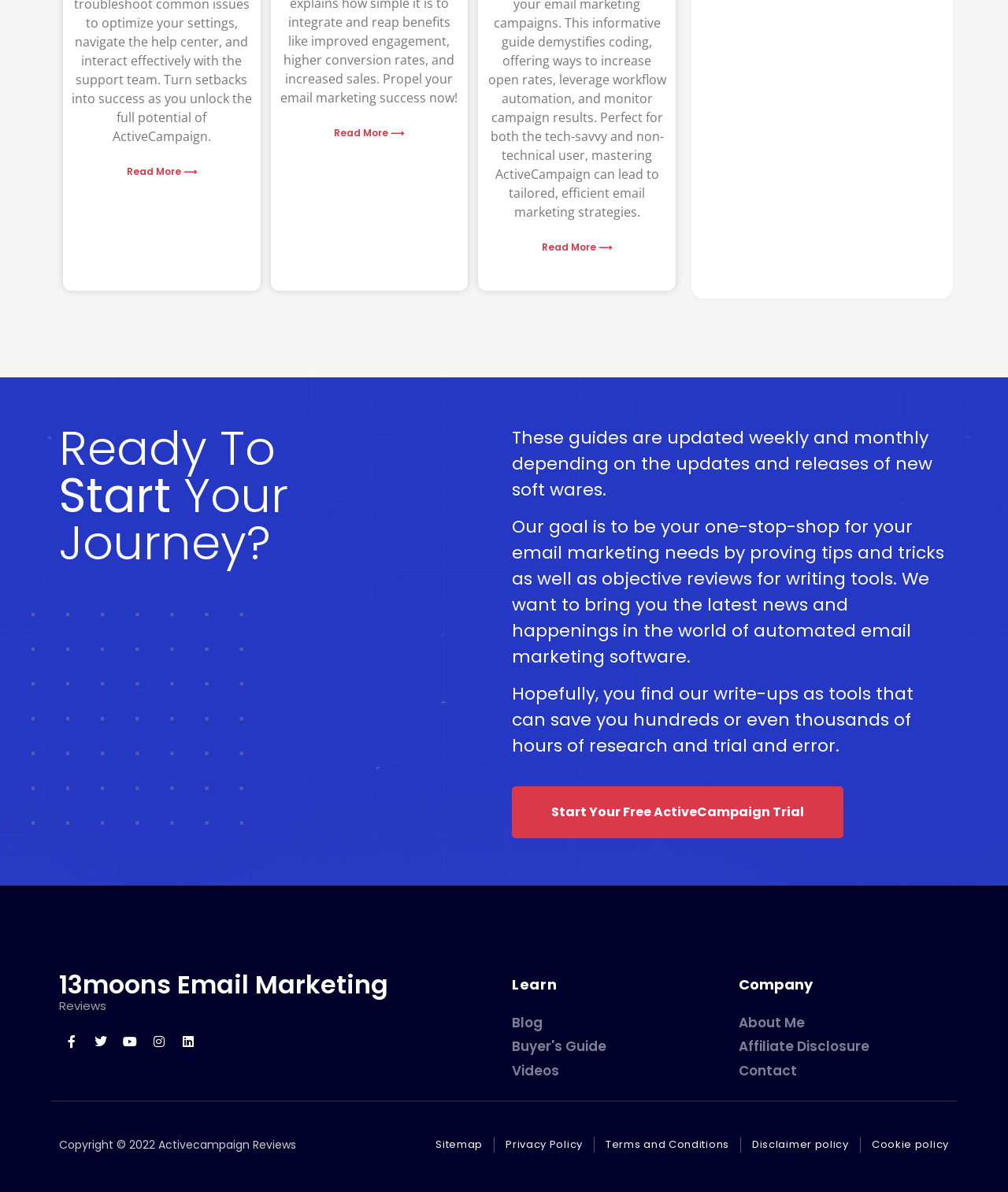Highlight the bounding box of the UI element that corresponds to this description: "Instagram".

[0.145, 0.863, 0.17, 0.884]